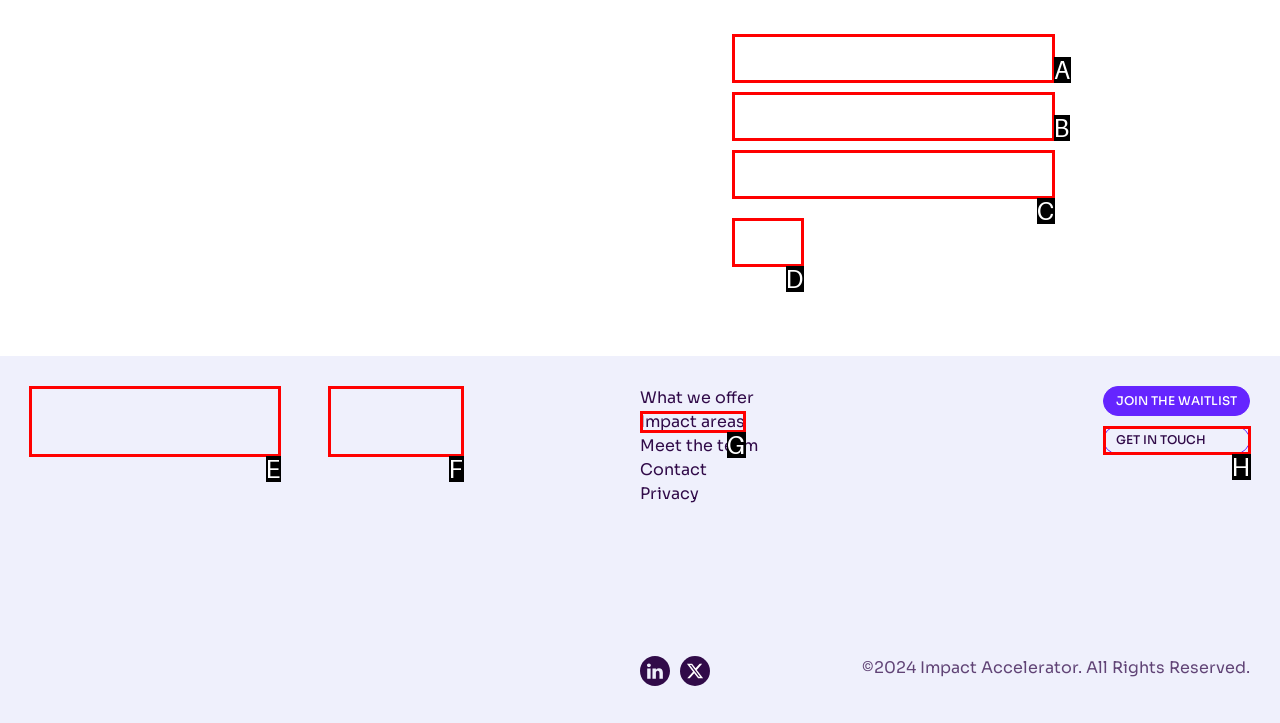Select the correct HTML element to complete the following task: Go to Homepage
Provide the letter of the choice directly from the given options.

E